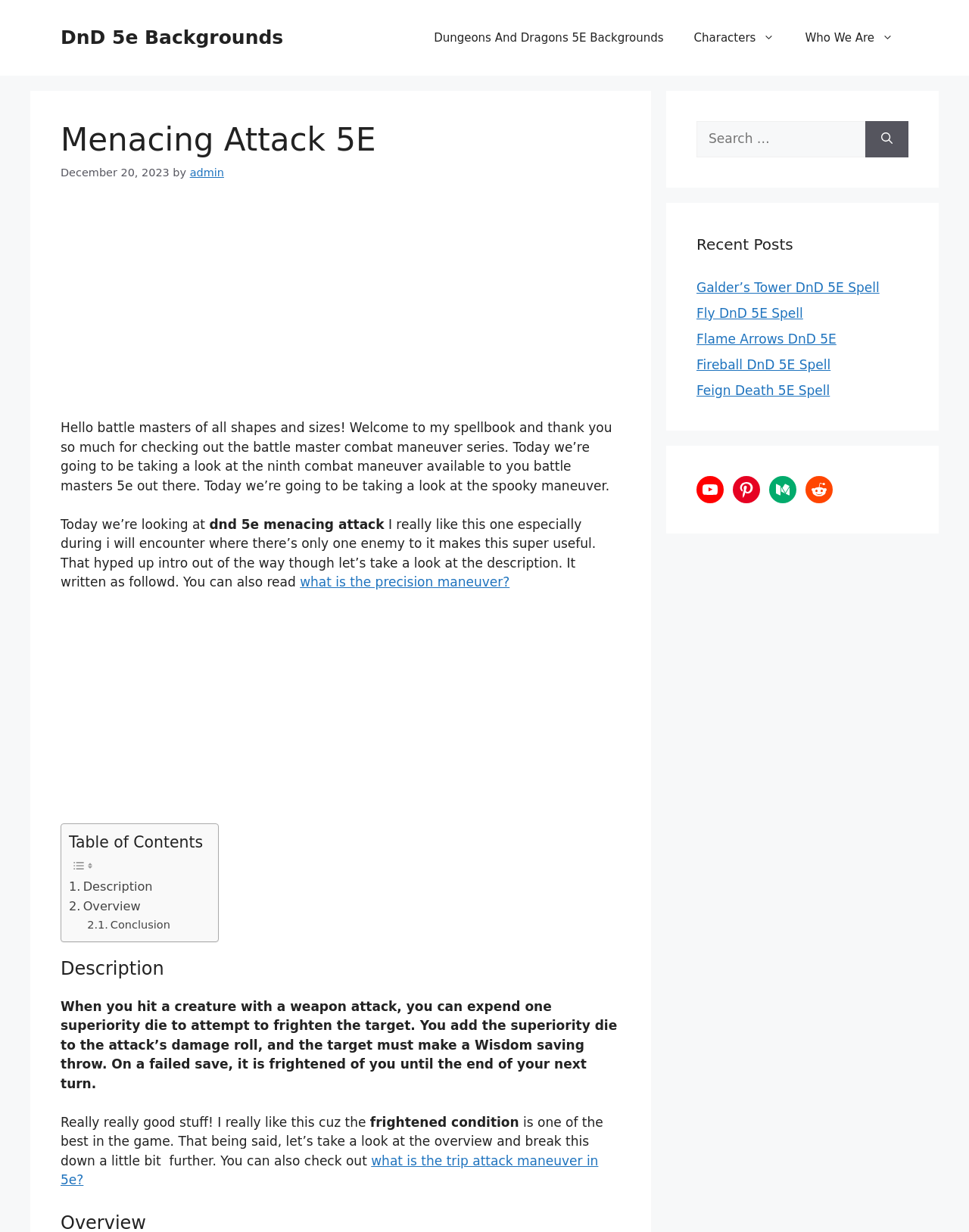Respond concisely with one word or phrase to the following query:
What is the author of the post?

admin